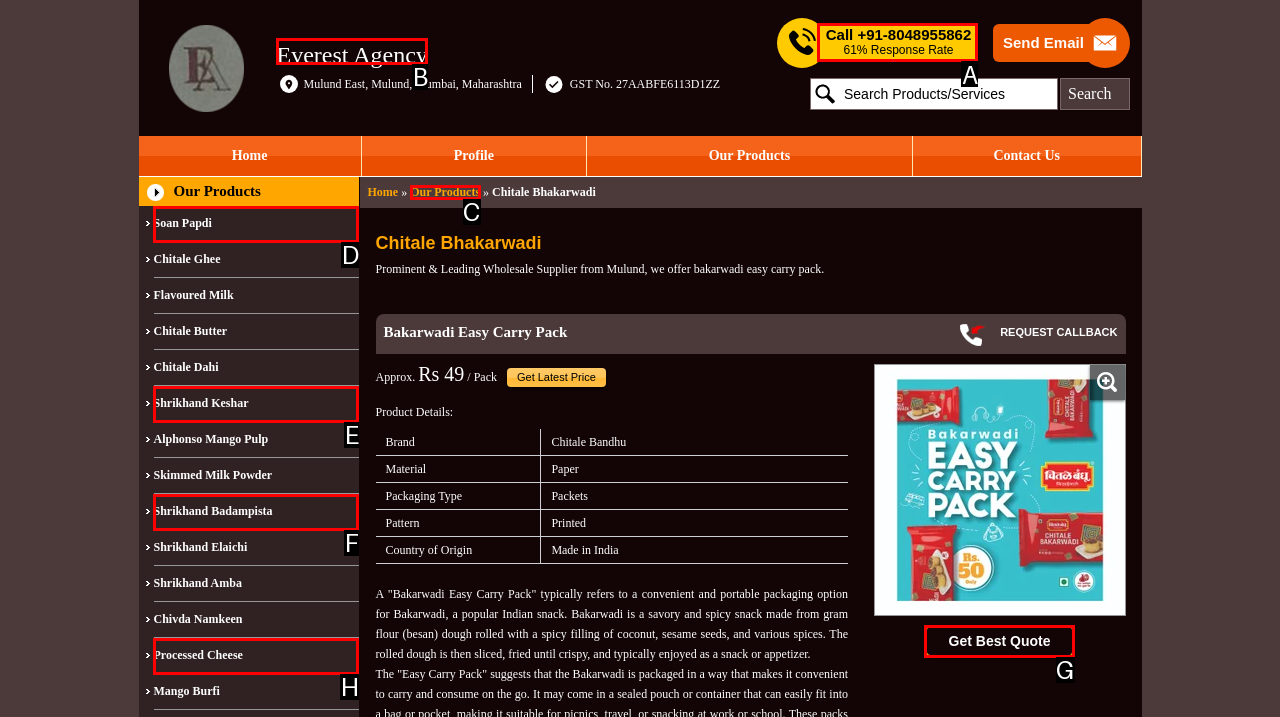Which UI element's letter should be clicked to achieve the task: Contact the supplier
Provide the letter of the correct choice directly.

A